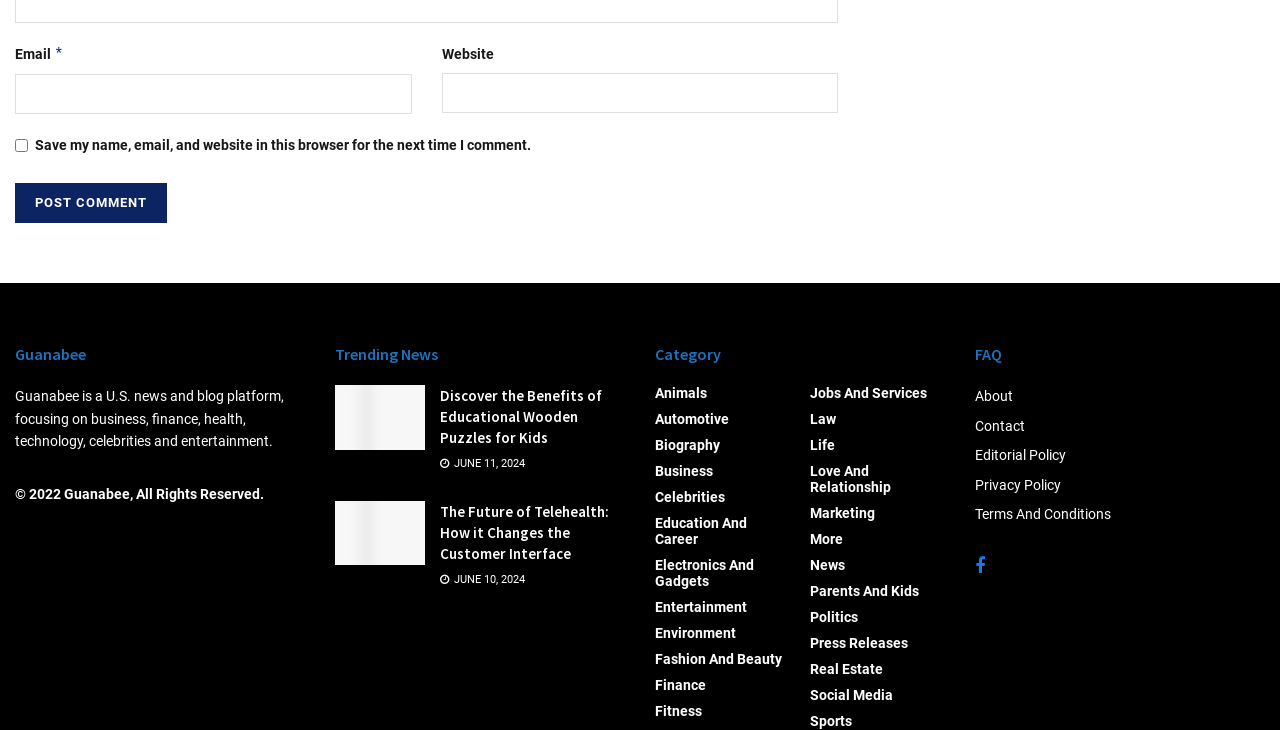What is the function of the 'Post Comment' button?
Using the visual information, reply with a single word or short phrase.

Submit comment